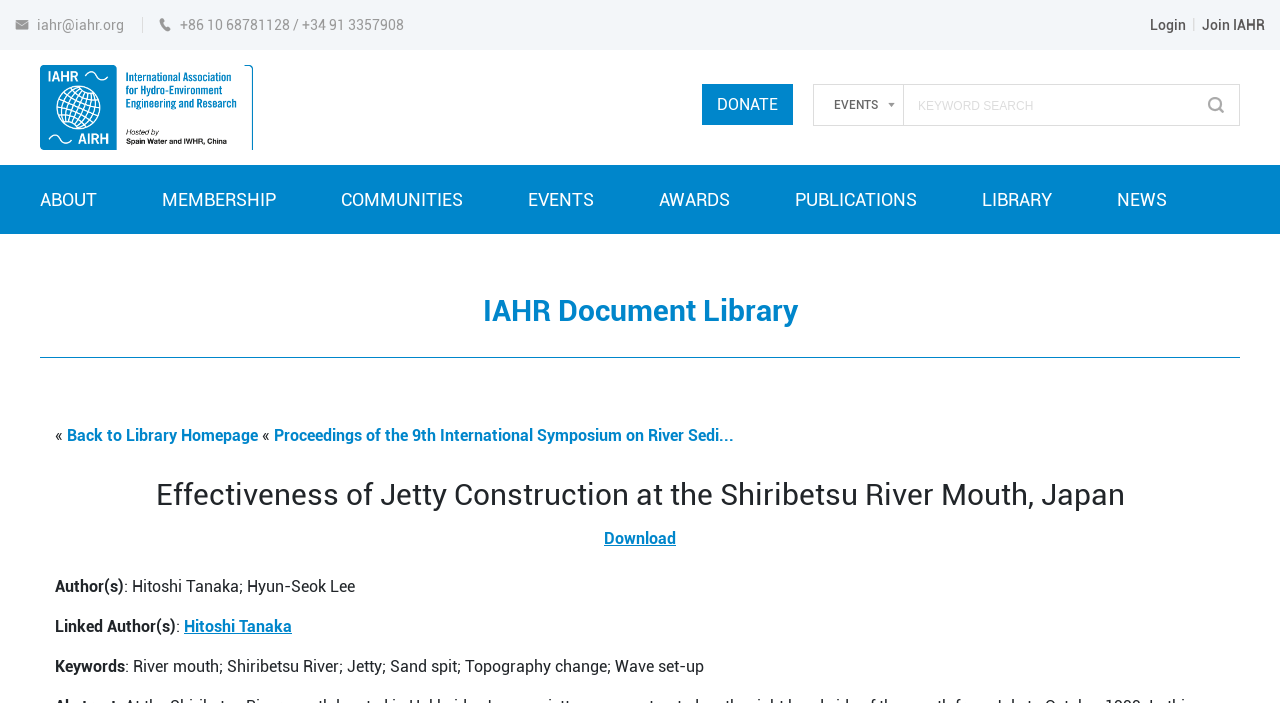Please find the bounding box coordinates of the clickable region needed to complete the following instruction: "download the document". The bounding box coordinates must consist of four float numbers between 0 and 1, i.e., [left, top, right, bottom].

[0.472, 0.752, 0.528, 0.78]